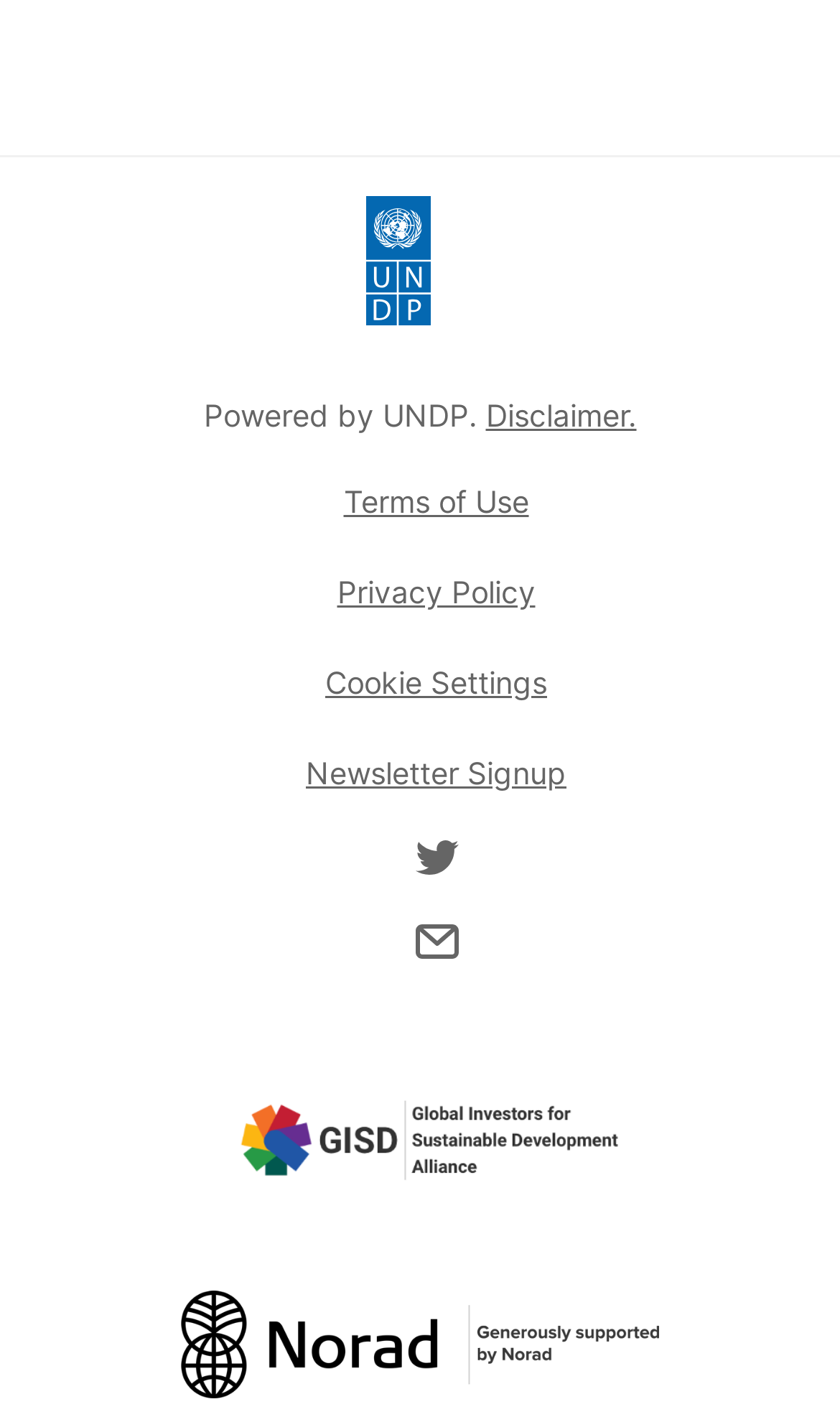What is the position of the 'Cookie Settings' text?
Look at the image and respond with a one-word or short-phrase answer.

Middle